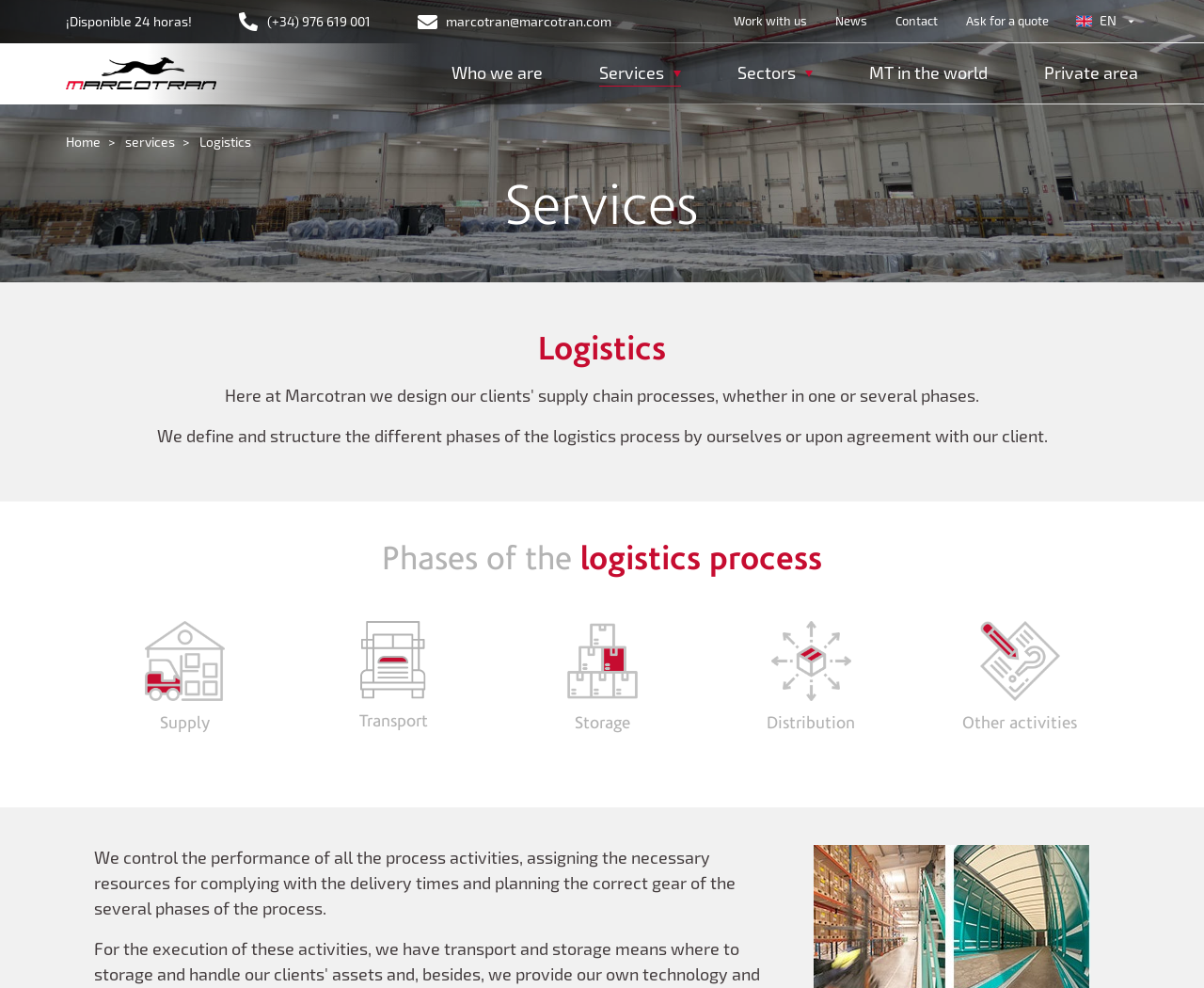What is the language of the website that can be switched to?
Could you give a comprehensive explanation in response to this question?

I found the language switcher element which contains links to switch to different languages, and one of the options is 'EN' which likely stands for English.